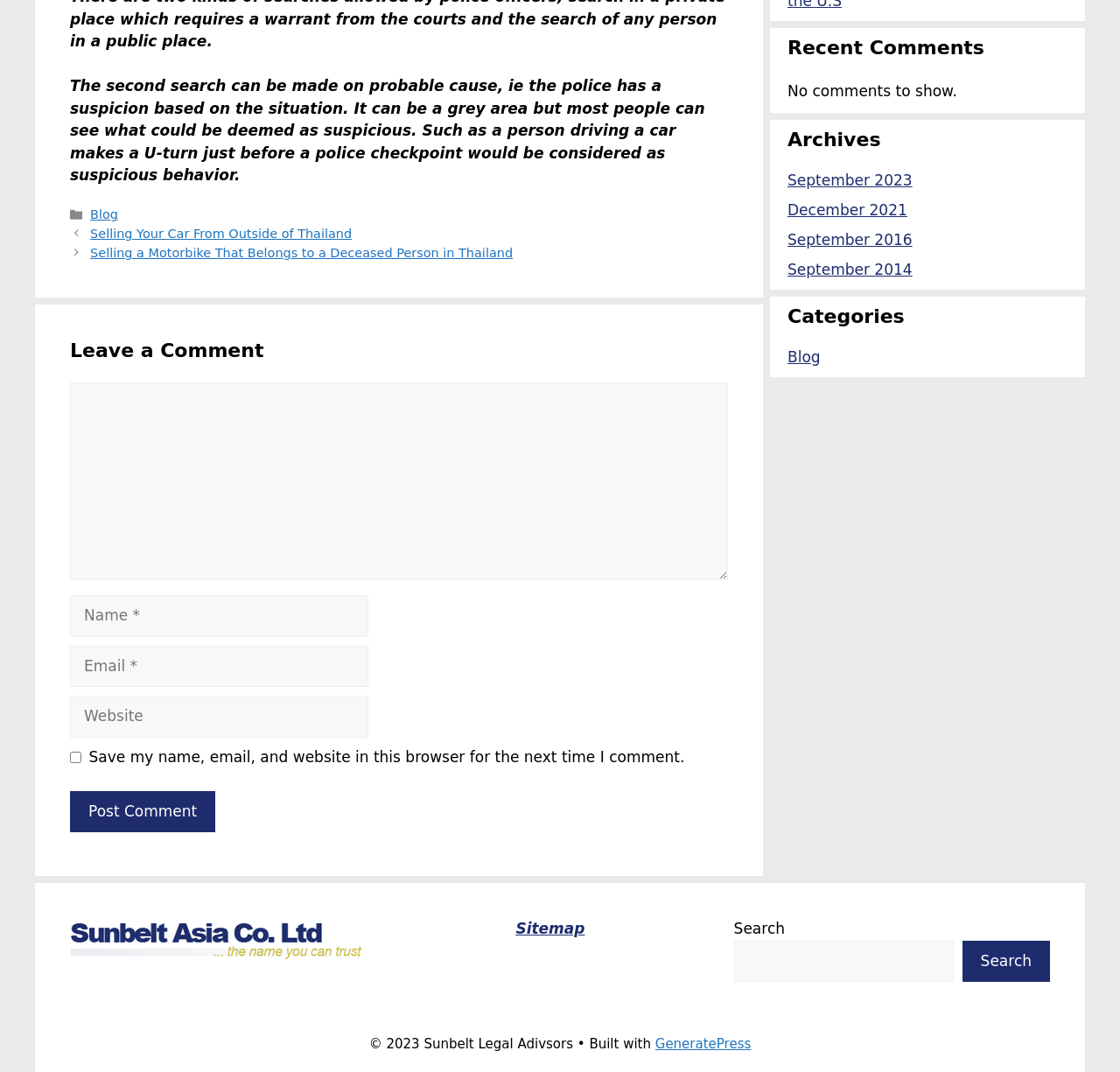Using the provided description: "parent_node: Comment name="email" placeholder="Email *"", find the bounding box coordinates of the corresponding UI element. The output should be four float numbers between 0 and 1, in the format [left, top, right, bottom].

[0.062, 0.602, 0.329, 0.641]